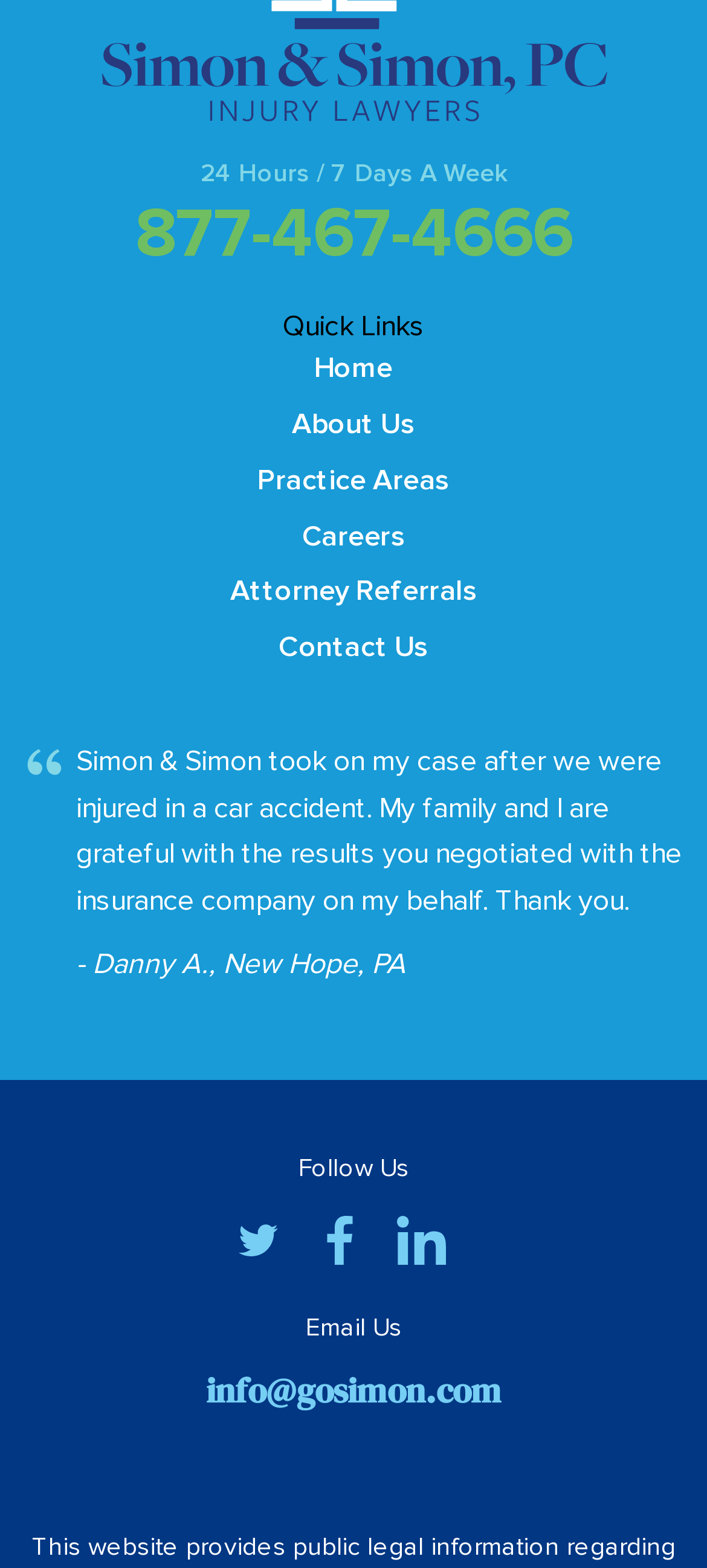Please provide a comprehensive response to the question below by analyzing the image: 
What is the phone number to contact?

The phone number to contact is found in the top section of the webpage, where it is written in a prominent font size and color, indicating its importance. The phone number is 877-467-4666, which is a toll-free number, suggesting that the company wants to make it easy for customers to reach out to them.